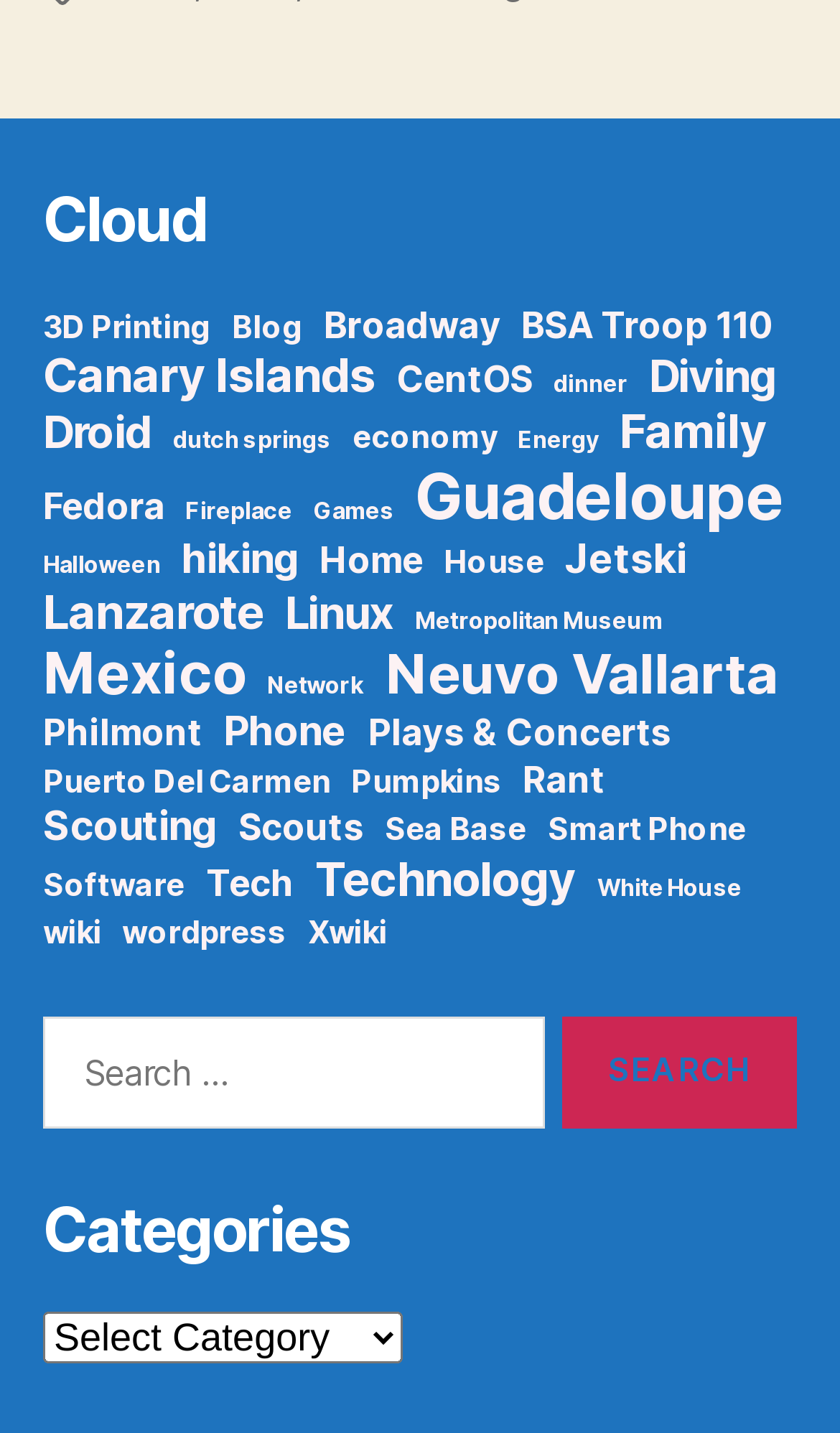Locate the bounding box coordinates of the clickable area to execute the instruction: "Click on Family". Provide the coordinates as four float numbers between 0 and 1, represented as [left, top, right, bottom].

[0.737, 0.281, 0.913, 0.32]